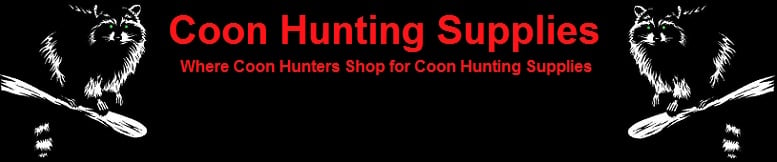Explain the image in a detailed and thorough manner.

The image features a striking header for "Coon Hunting Supplies," designed to attract enthusiasts and hunters alike. Set against a bold black background, the prominent title is displayed in vibrant red lettering, making it stand out visually. Flanking both sides of the text are artistic illustrations of raccoons, enhancing the overall theme. The tagline, "Where Coon Hunters Shop for Coon Hunting Supplies," underscores the purpose of the site, inviting customers to explore their offerings in hunting gear and equipment. This engaging design effectively captures the essence of the brand and its focus on coon hunting supplies.